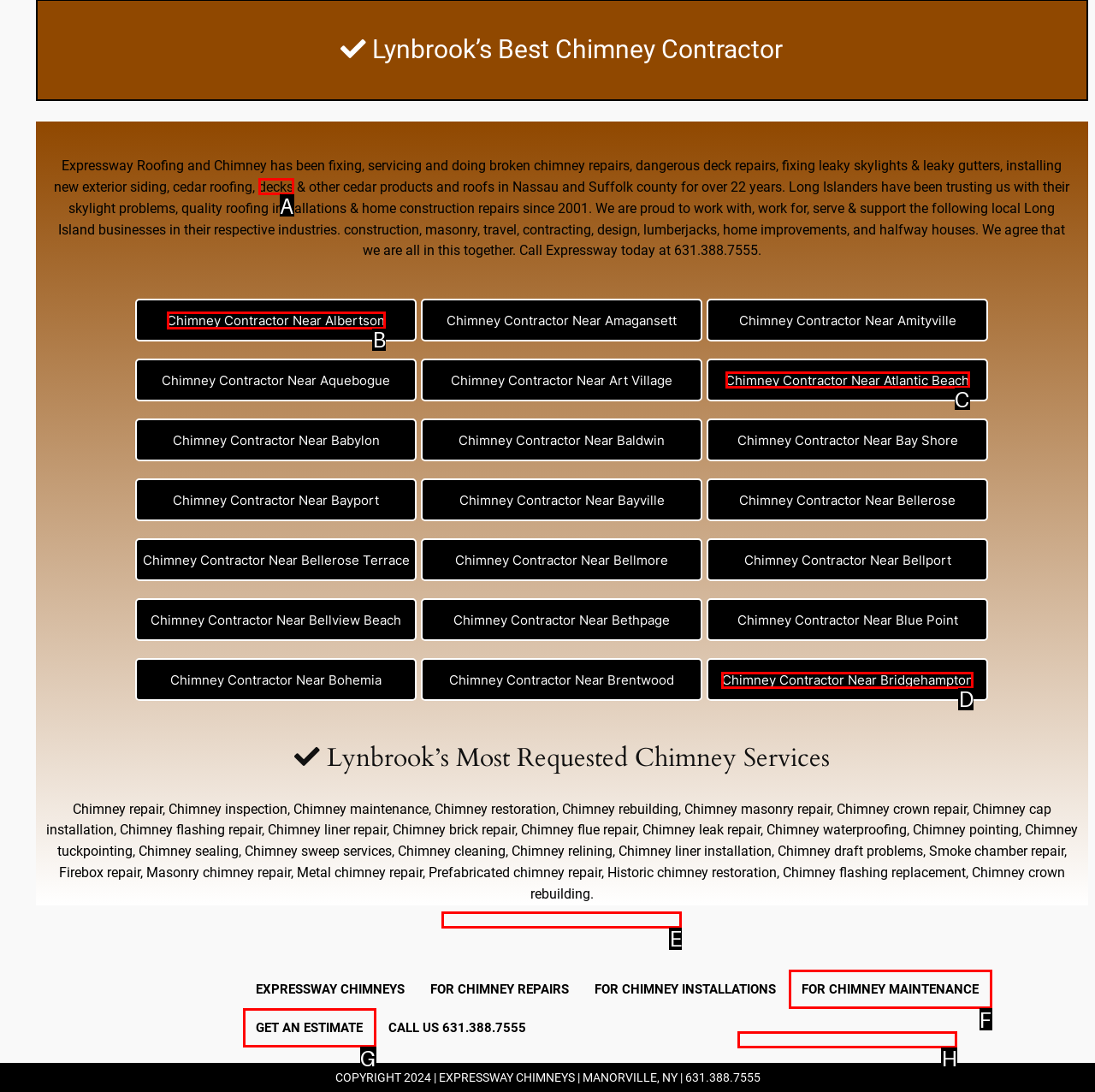Indicate which UI element needs to be clicked to fulfill the task: Find a Chimney Contractor Near Albertson
Answer with the letter of the chosen option from the available choices directly.

B